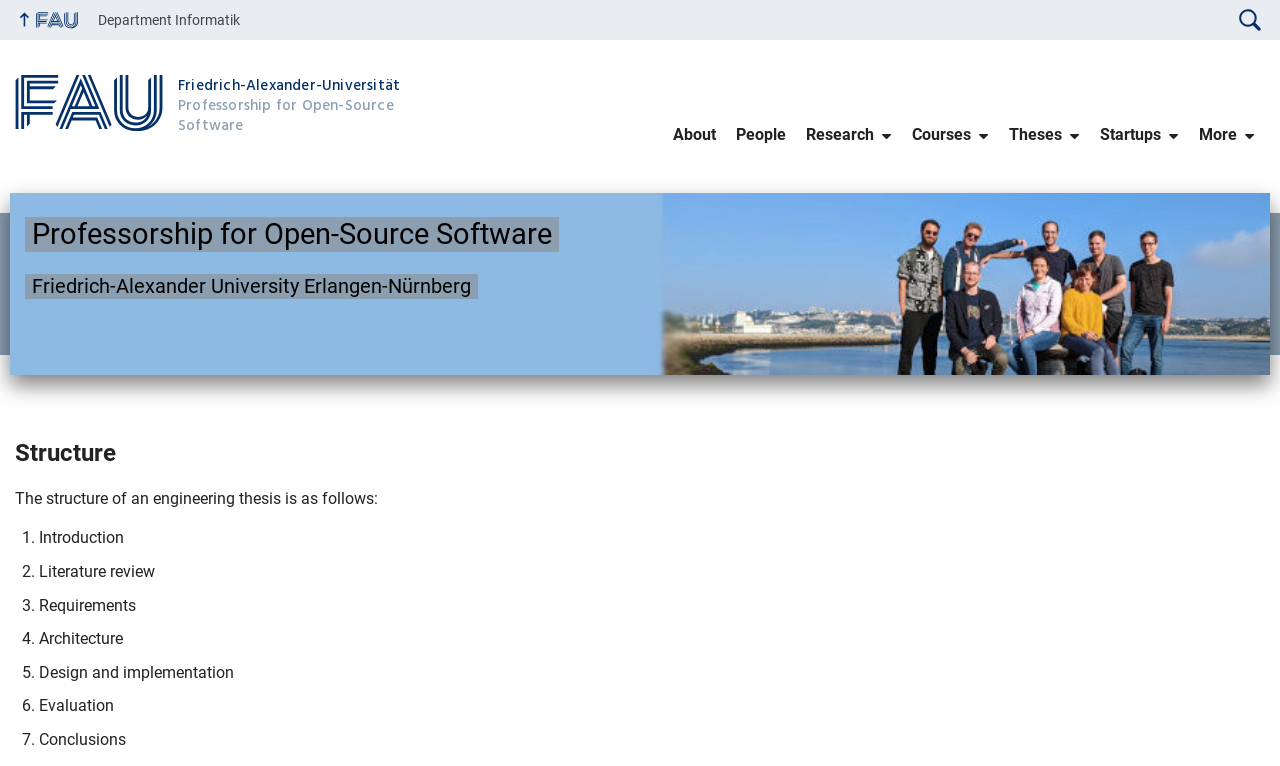Examine the screenshot and answer the question in as much detail as possible: What is the name of the department?

I found the answer by looking at the navigation section of the webpage, where I saw a link with the text 'Department Informatik'. This suggests that the department associated with the webpage is Informatik.